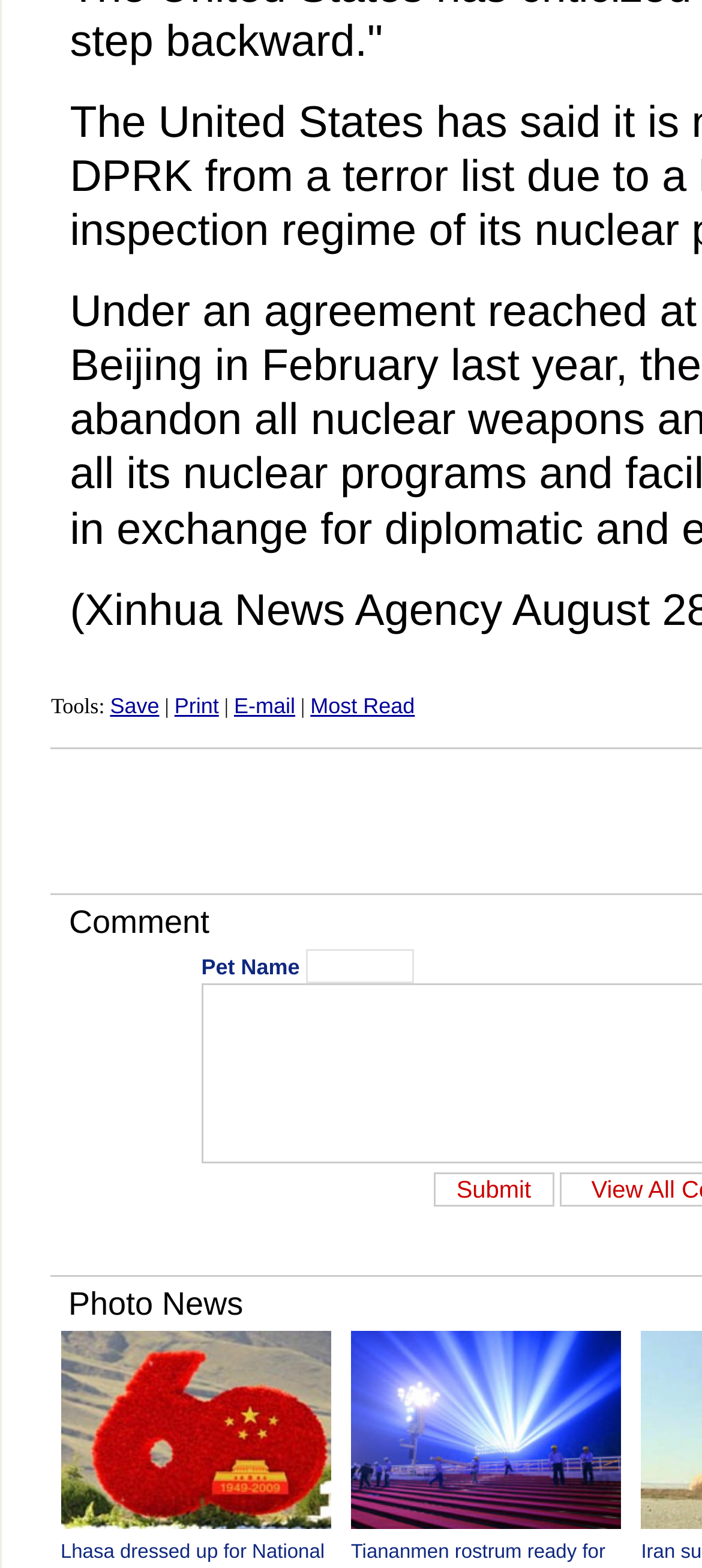Analyze the image and provide a detailed answer to the question: What is the purpose of the 'Submit' button?

The 'Submit' button is located next to the textbox, suggesting that it is used to submit the search query inputted in the textbox to retrieve the most read content.